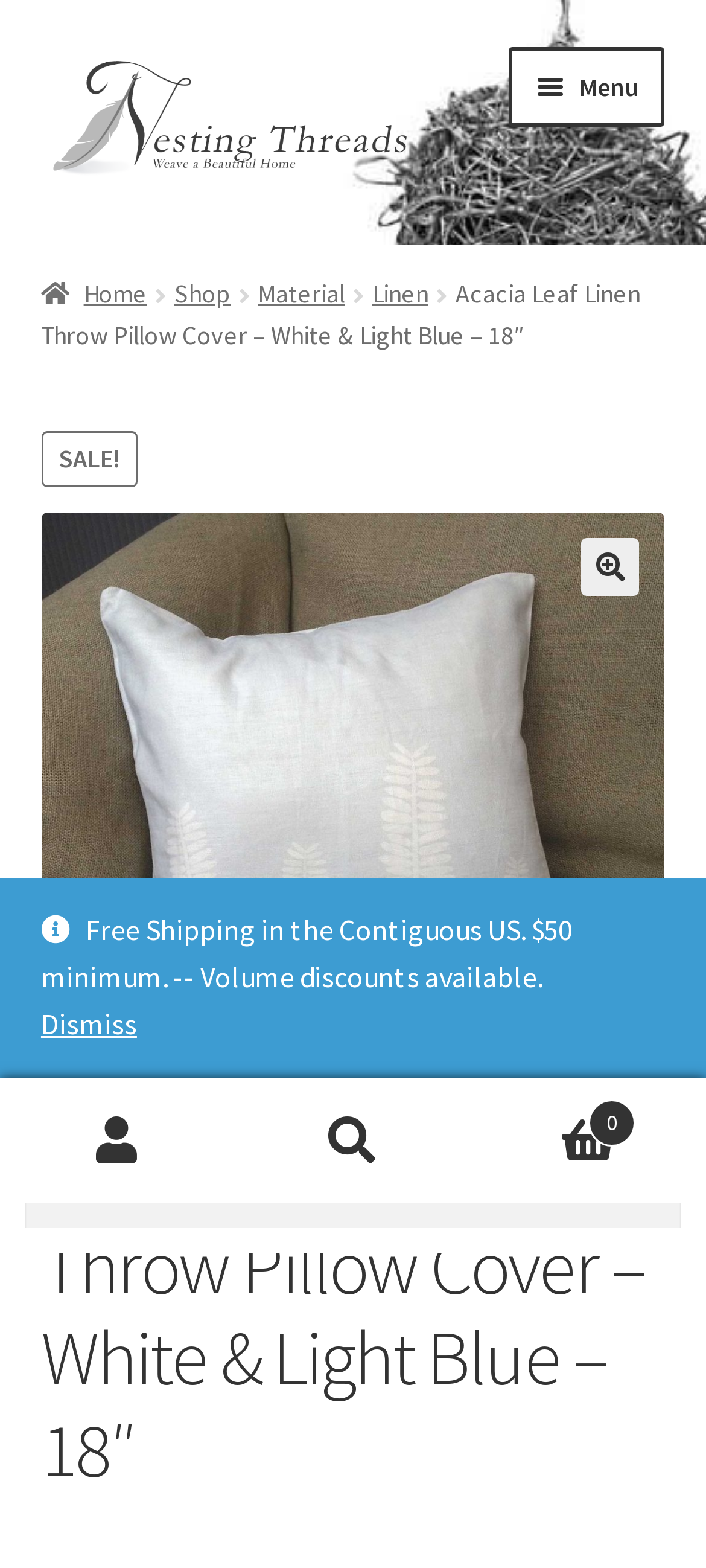Pinpoint the bounding box coordinates of the element that must be clicked to accomplish the following instruction: "Search for products". The coordinates should be in the format of four float numbers between 0 and 1, i.e., [left, top, right, bottom].

[0.036, 0.73, 0.964, 0.783]